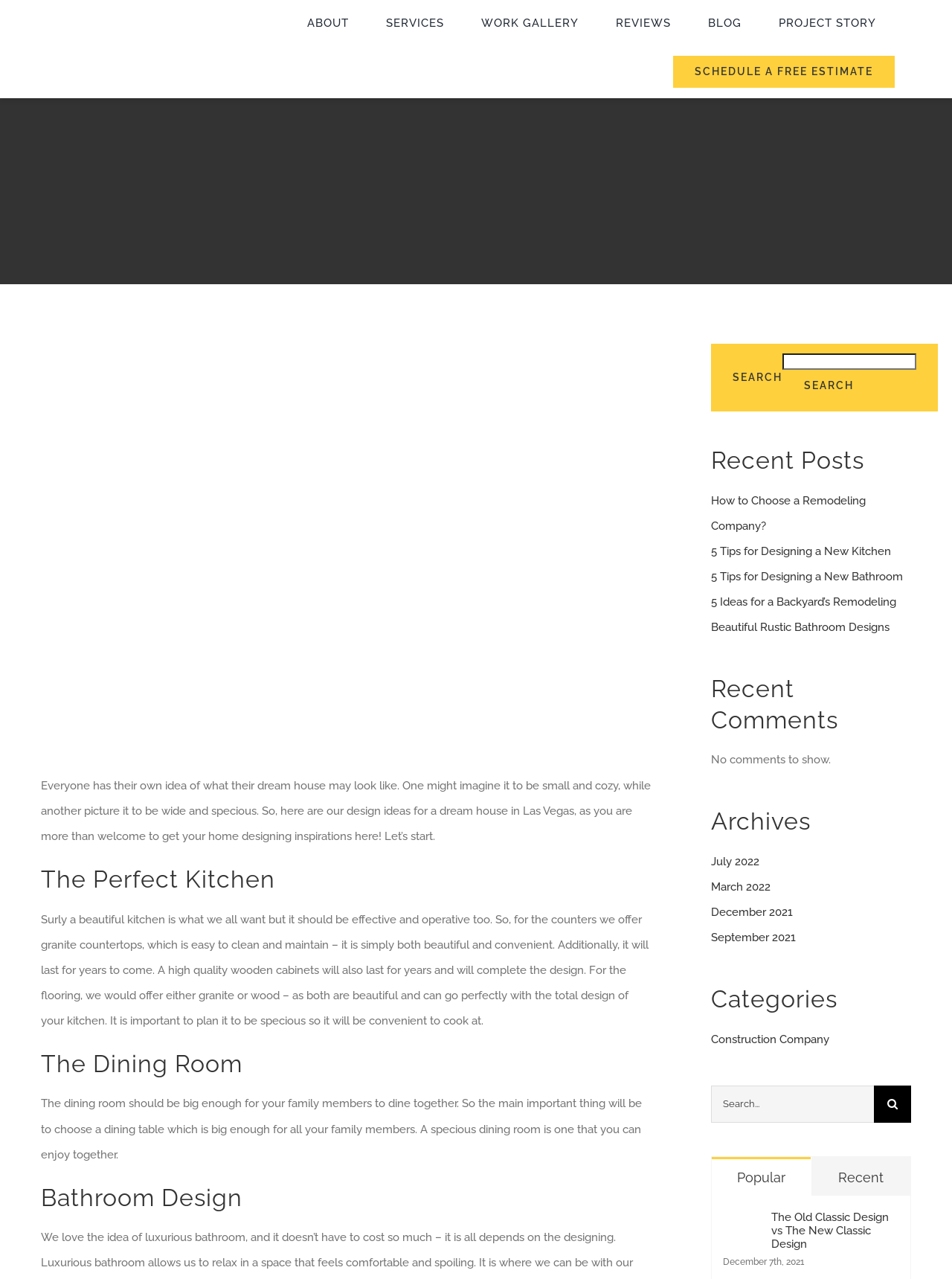Find the bounding box of the UI element described as: "View Larger Image". The bounding box coordinates should be given as four float values between 0 and 1, i.e., [left, top, right, bottom].

[0.043, 0.269, 0.684, 0.587]